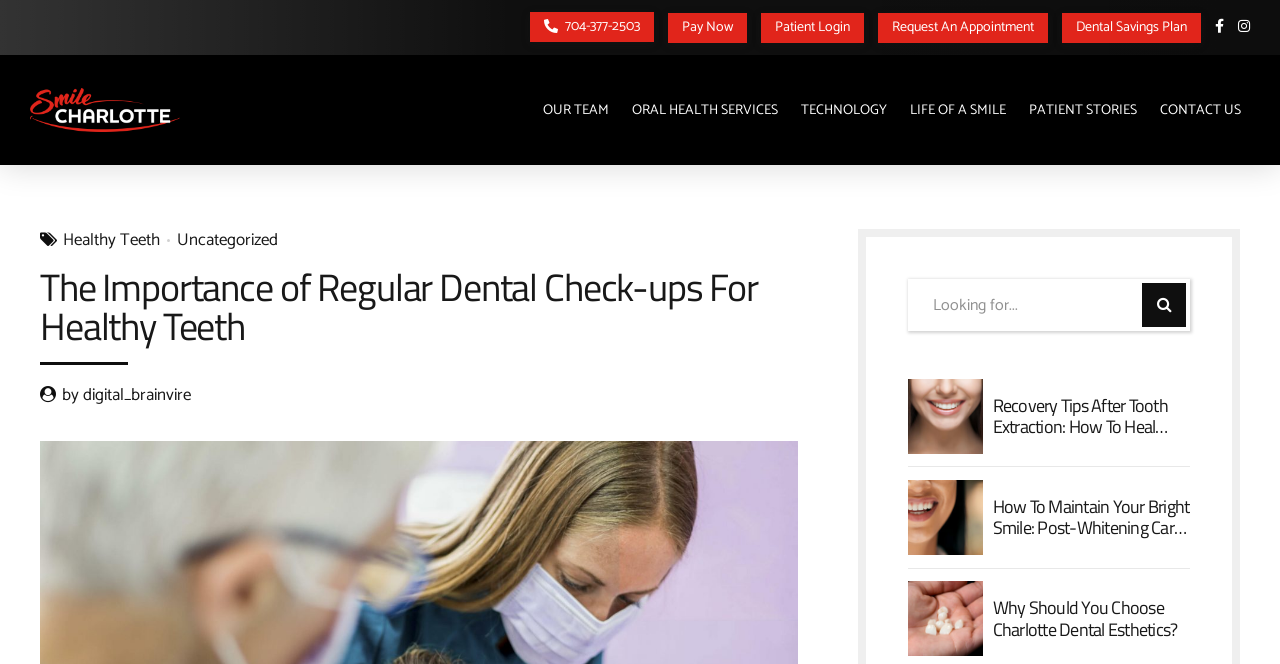Please extract the webpage's main title and generate its text content.

Healthy Teeth
Uncategorized
The Importance of Regular Dental Check-ups For Healthy Teeth